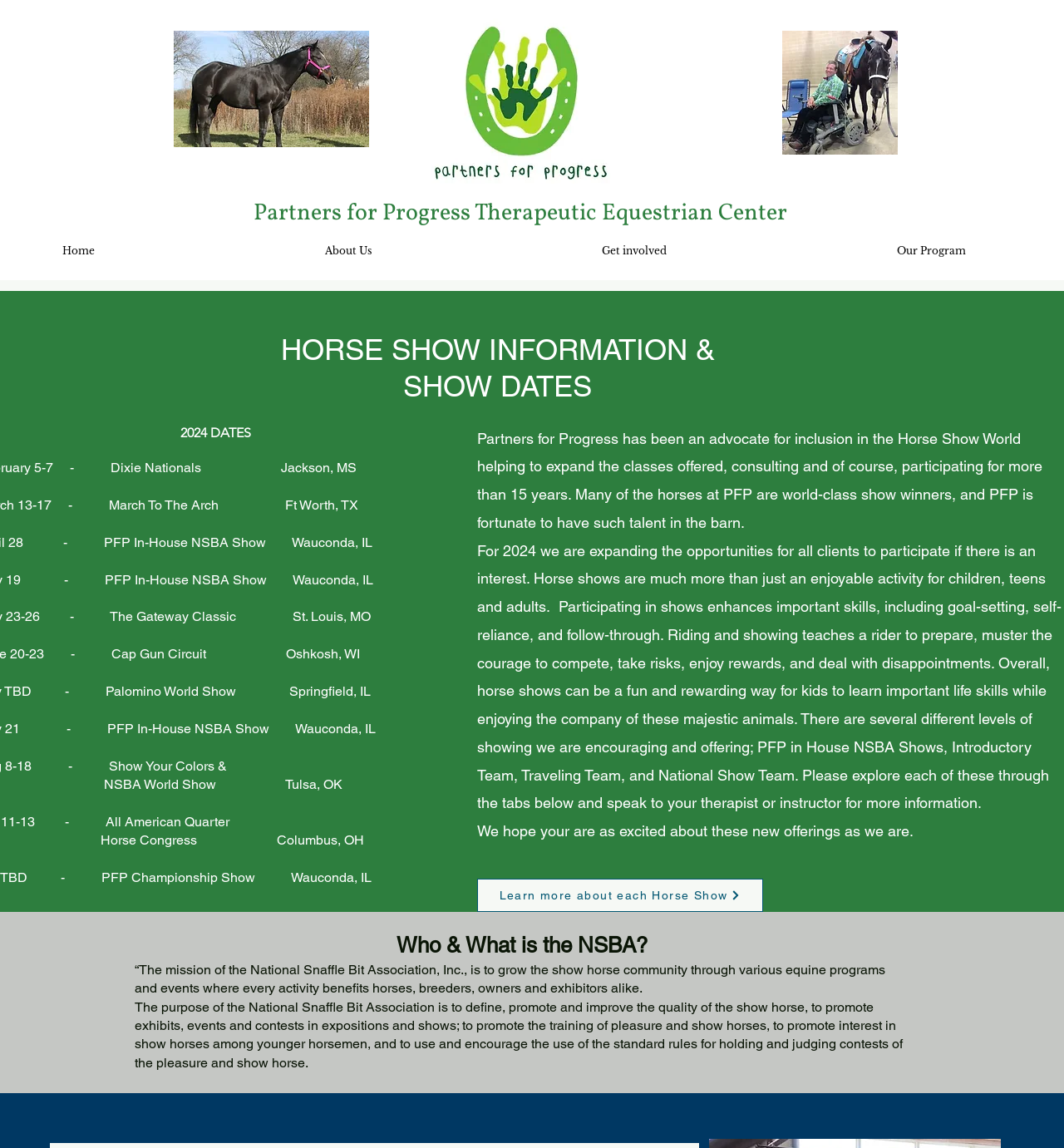What is the main topic of this webpage?
Ensure your answer is thorough and detailed.

Based on the webpage content, it appears that the main topic is horse shows, as there are multiple sections discussing horse show information, dates, and related activities.